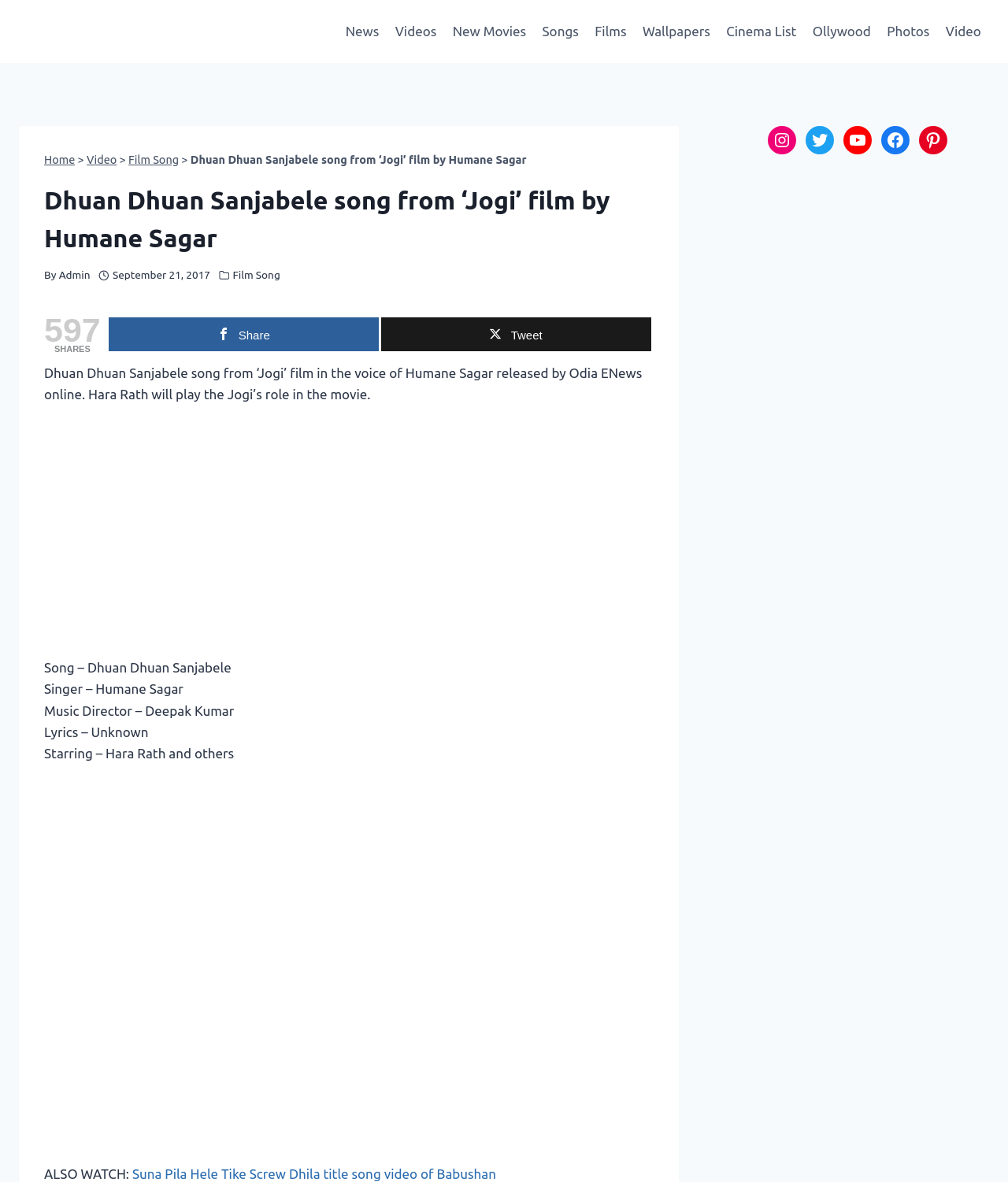Carefully examine the image and provide an in-depth answer to the question: Who is the singer of the song?

The question asks for the singer of the song, which can be found in the static text 'Singer – Humane Sagar'.